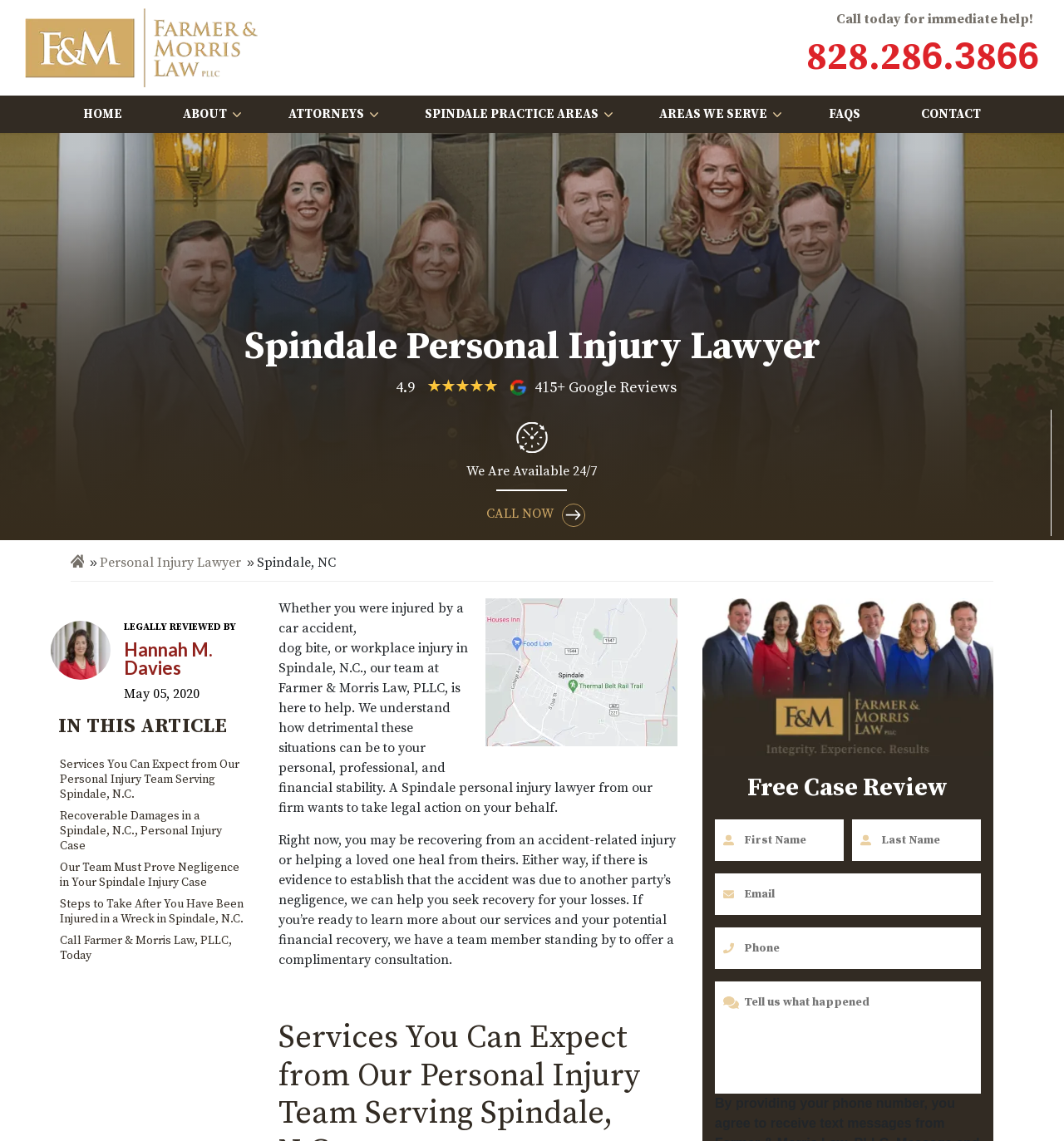Please give the bounding box coordinates of the area that should be clicked to fulfill the following instruction: "Click the 'Spindale Personal Injury Lawyer' link". The coordinates should be in the format of four float numbers from 0 to 1, i.e., [left, top, right, bottom].

[0.094, 0.486, 0.226, 0.5]